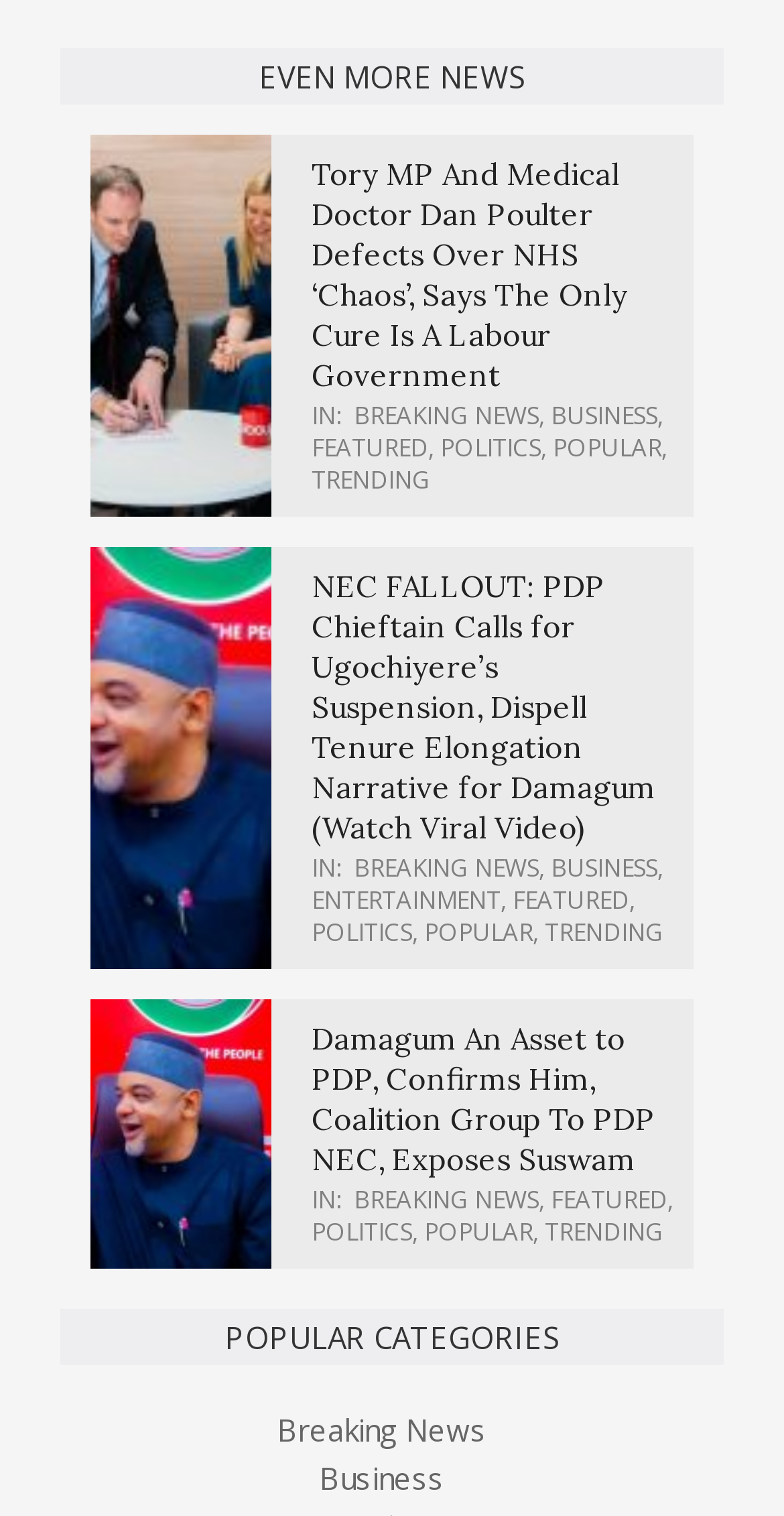Predict the bounding box coordinates of the UI element that matches this description: "Breaking News". The coordinates should be in the format [left, top, right, bottom] with each value between 0 and 1.

[0.451, 0.78, 0.687, 0.802]